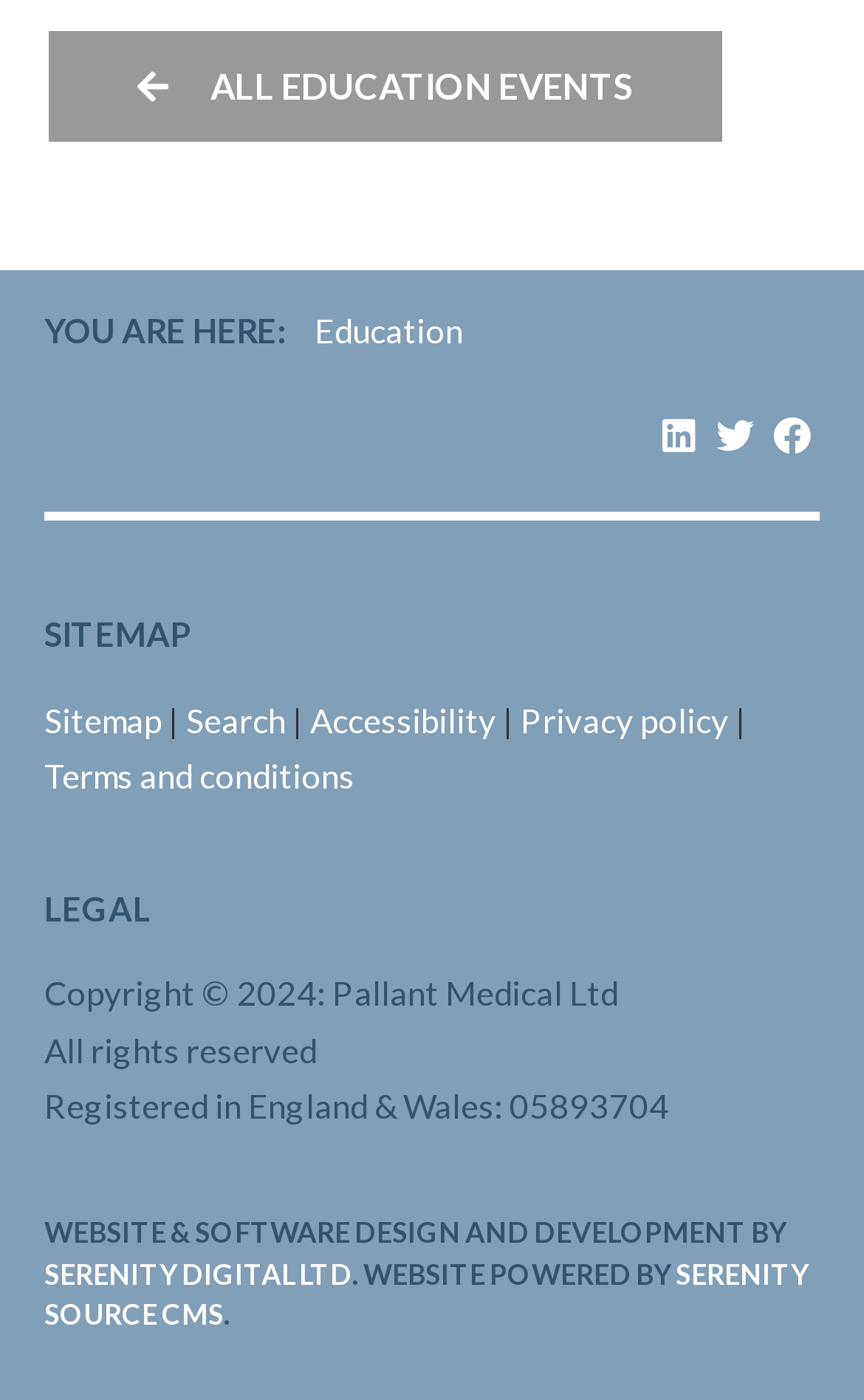Bounding box coordinates must be specified in the format (top-left x, top-left y, bottom-right x, bottom-right y). All values should be floating point numbers between 0 and 1. What are the bounding box coordinates of the UI element described as: serenity digital ltd

[0.051, 0.898, 0.408, 0.922]